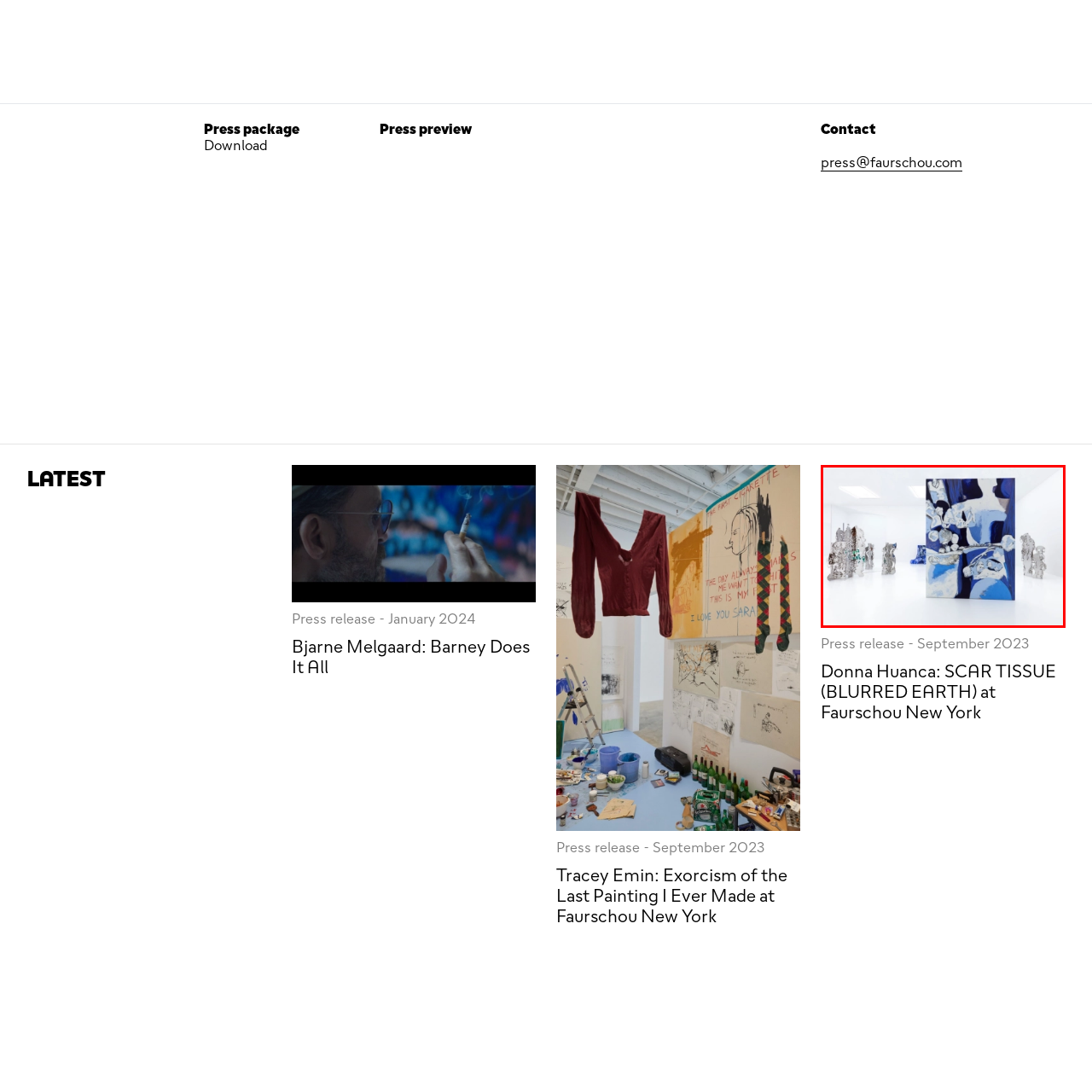Elaborate on the scene depicted within the red bounding box in the image.

The image showcases a striking installation from Donna Huanca's exhibition titled "SCAR TISSUE (BLURRED EARTH)" at Faurschou New York. In the foreground, a prominent piece features abstract forms painted in deep blues and whites, which contrasts beautifully against the minimalist, white gallery space. Surrounding this central artwork, various sculptural pieces of intricate design add a dynamic texture to the scene, creating a harmonious blend of two- and three-dimensional art forms. The bright, open environment enhances the ethereal quality of Huanca's work, inviting viewers to engage with the interplay of color, form, and light. This display highlights Huanca's unique approach to materiality and space in contemporary art.